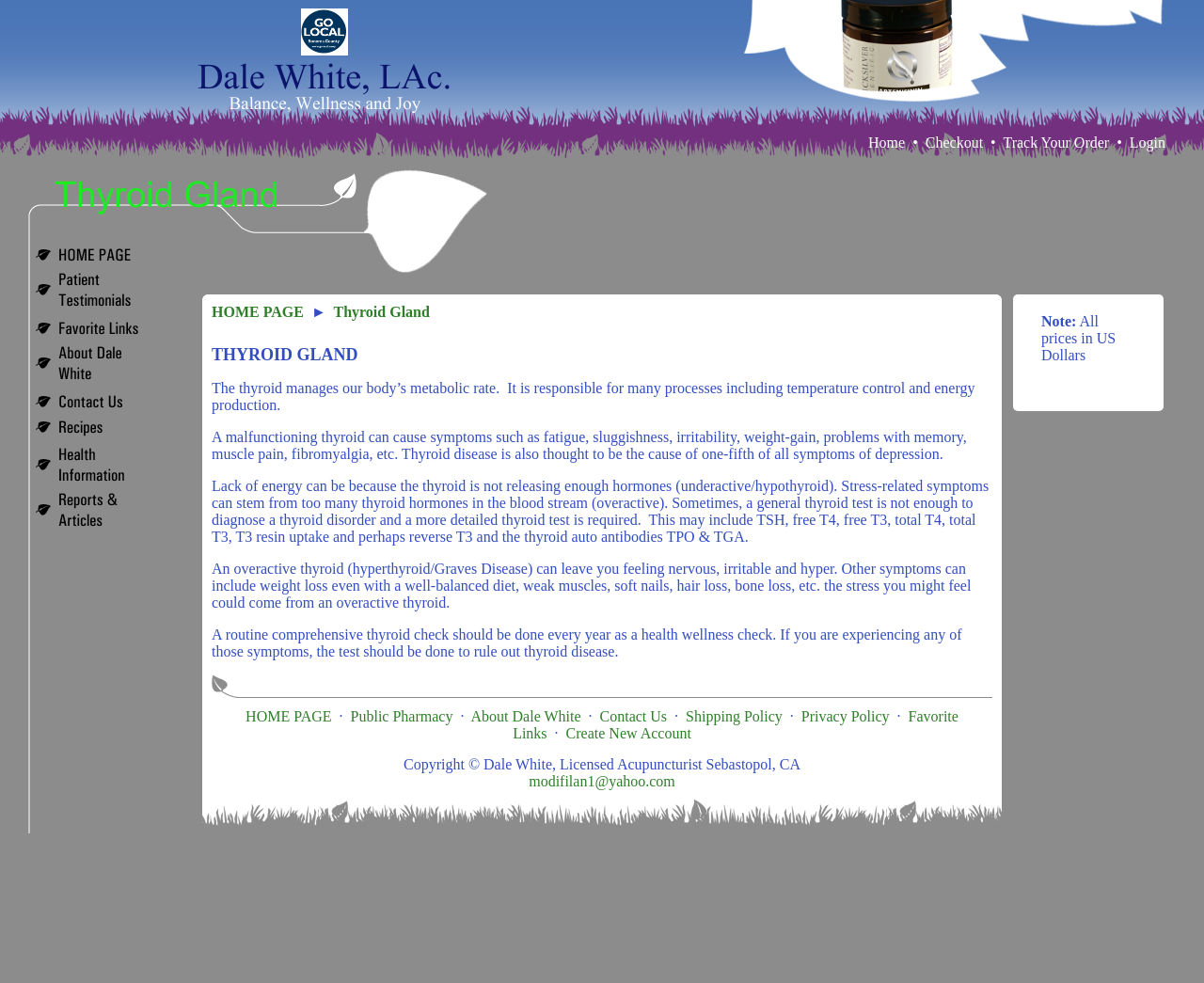How many images are there on this webpage?
Based on the visual, give a brief answer using one word or a short phrase.

7